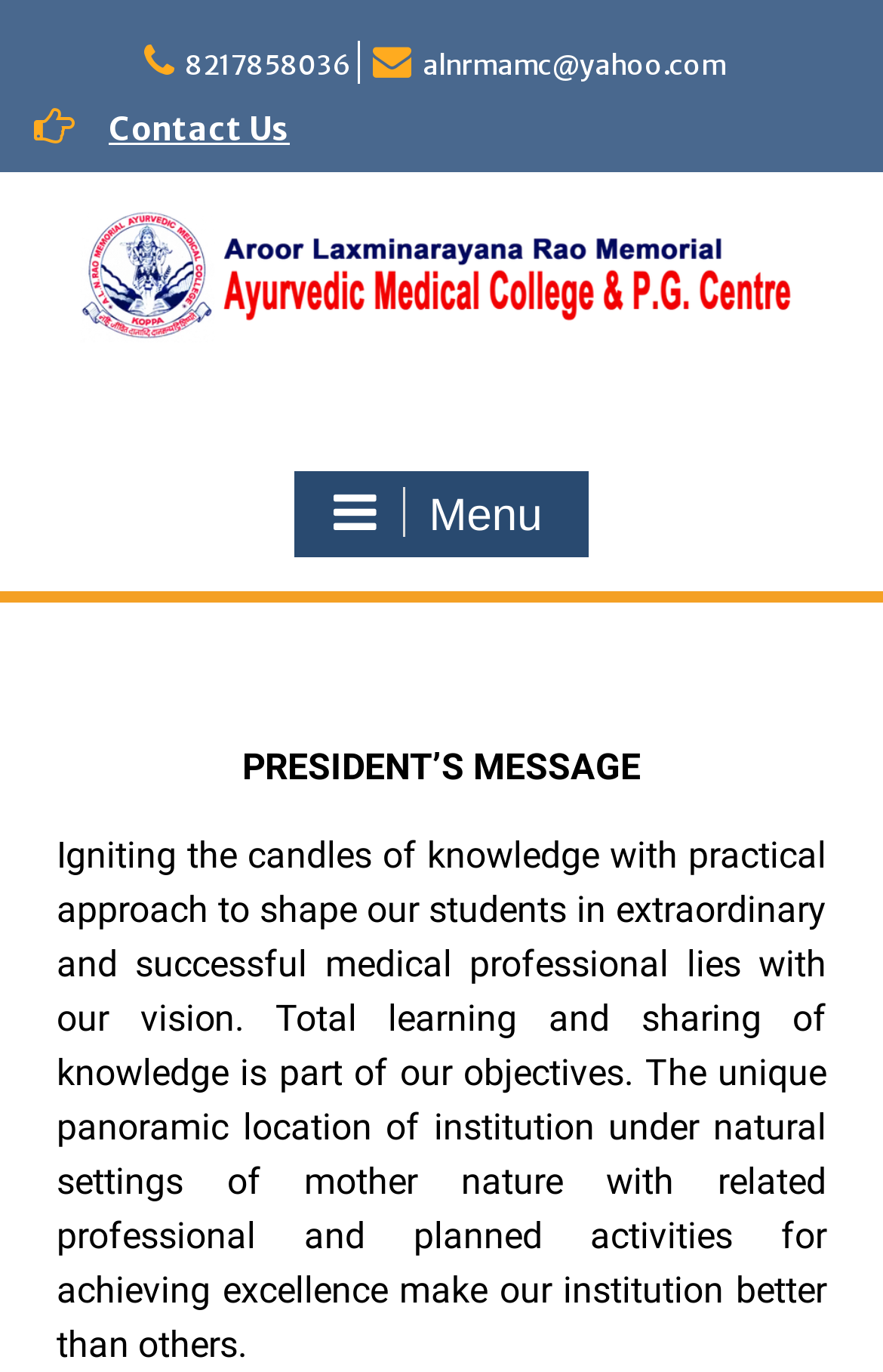Give a one-word or one-phrase response to the question: 
What is the purpose of the button with the menu icon?

To control the primary menu